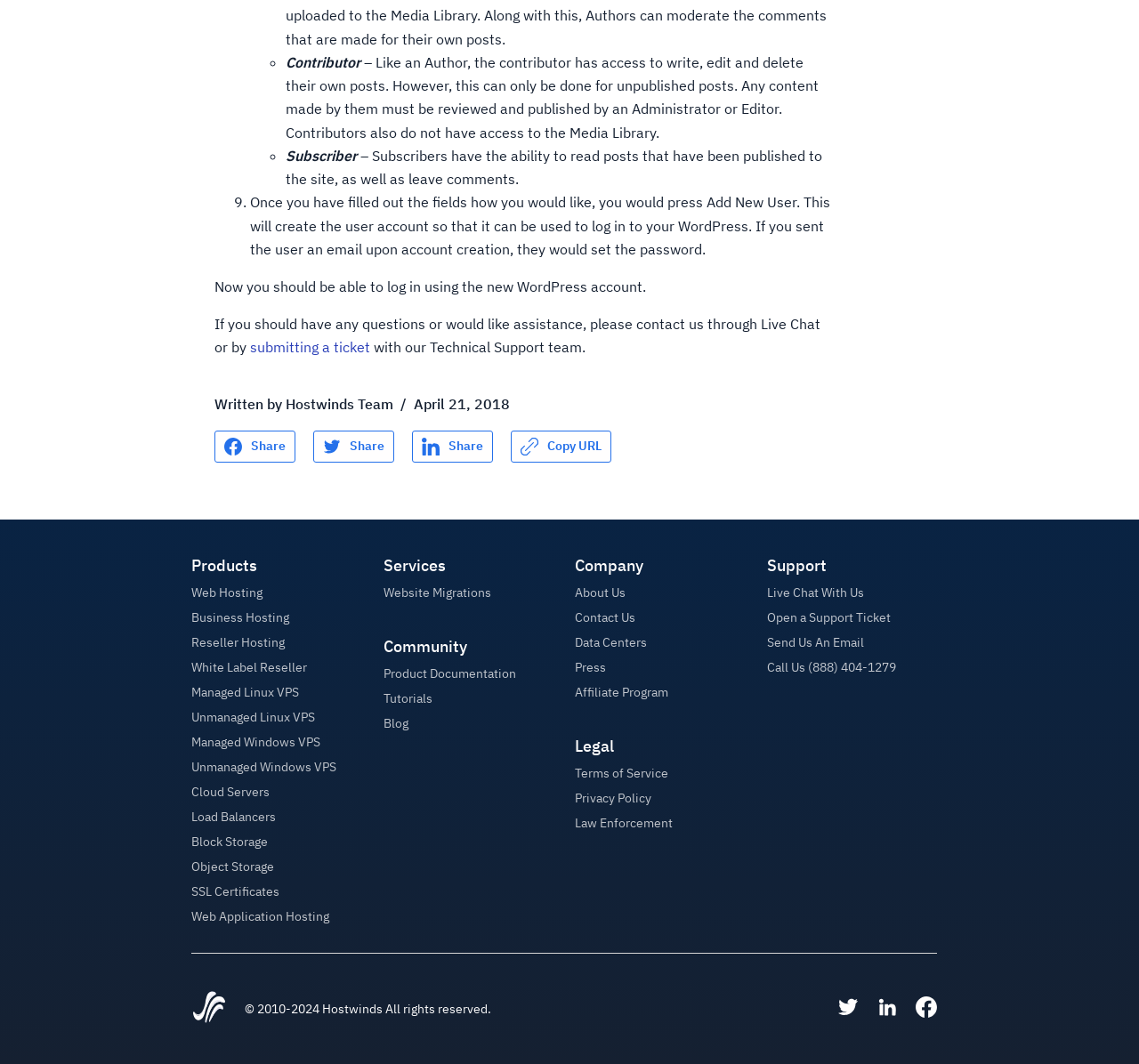Find and specify the bounding box coordinates that correspond to the clickable region for the instruction: "Click on the 'MOST POPULAR' heading".

None